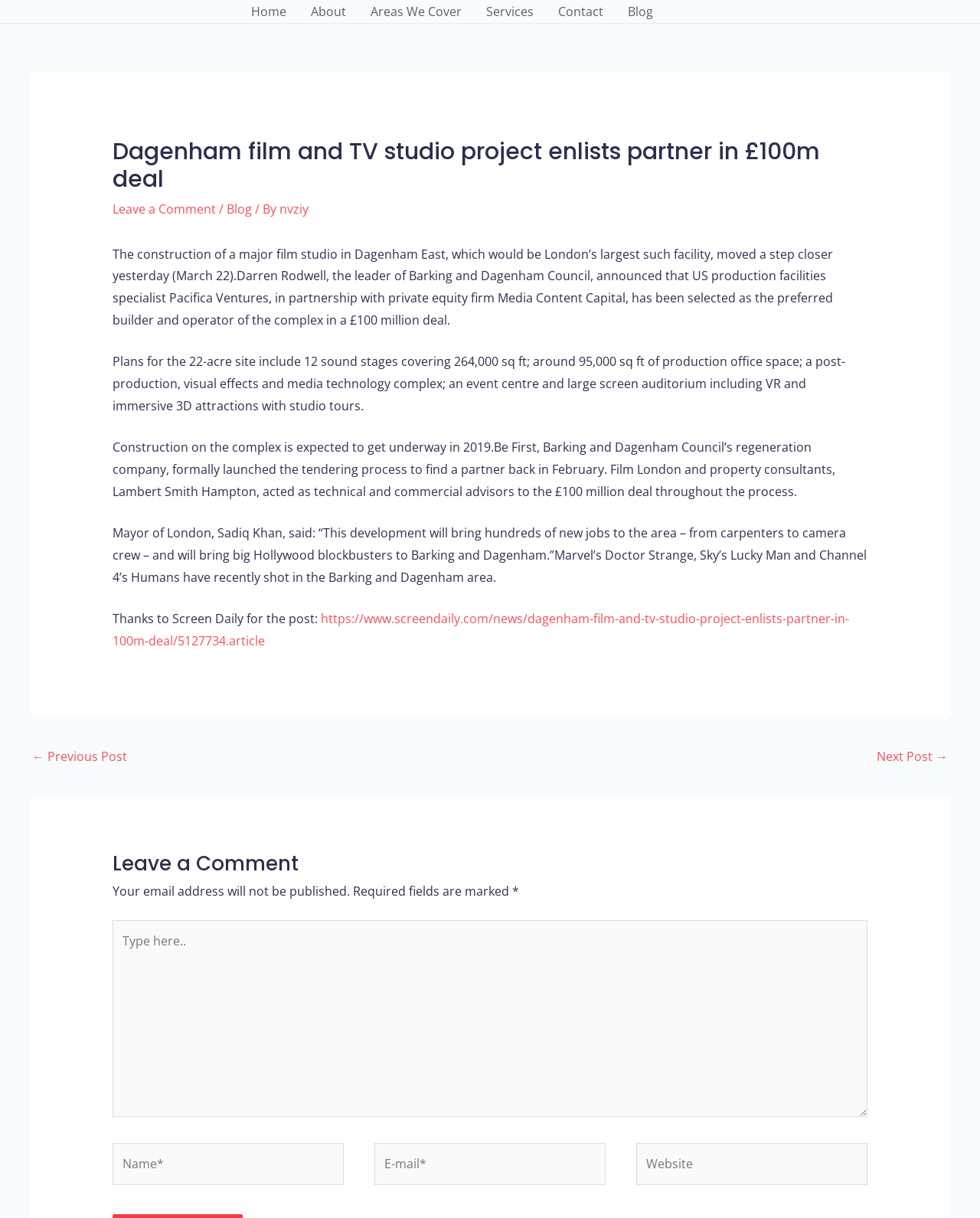Identify and provide the main heading of the webpage.

Dagenham film and TV studio project enlists partner in £100m deal